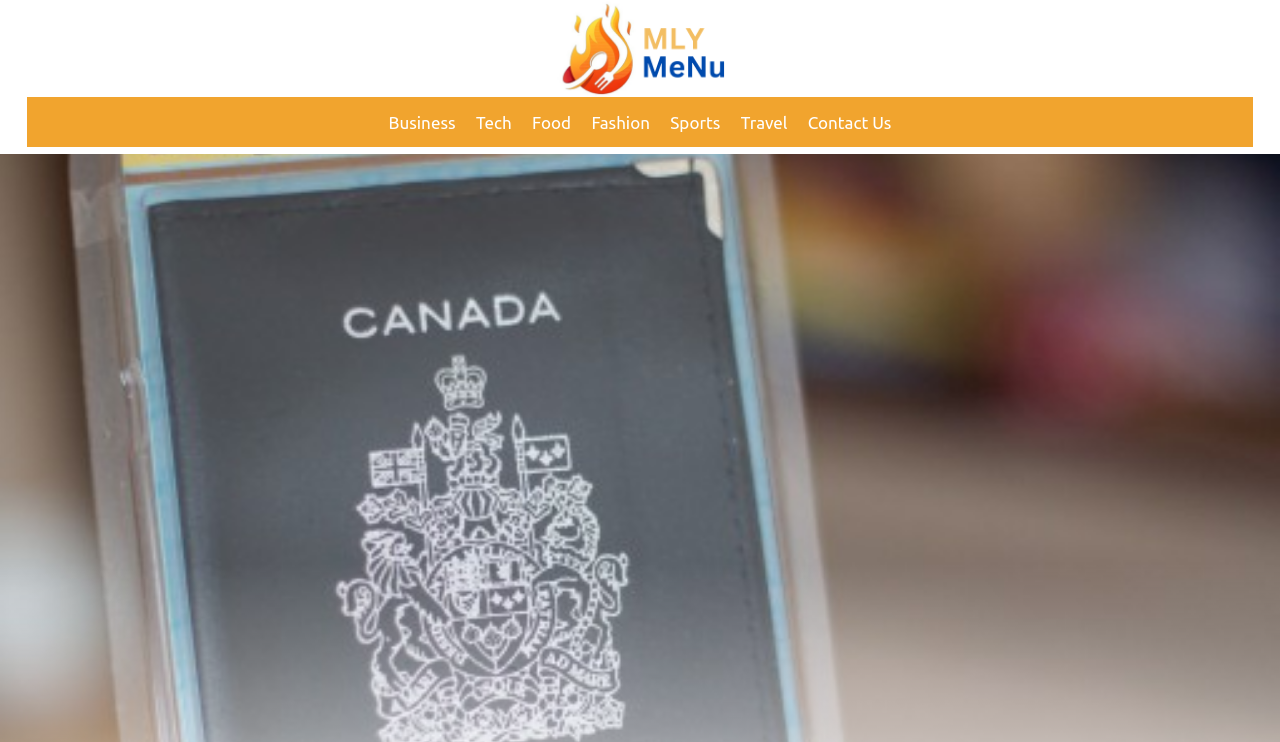Create a detailed summary of all the visual and textual information on the webpage.

The webpage appears to be a guide for individuals seeking a Canada visa, specifically for Bahamian citizens. At the top-left corner, there is a menu icon labeled "MLY Menu" accompanied by an image. Below this, a primary navigation bar spans across the top of the page, containing 7 links: "Business", "Tech", "Food", "Fashion", "Sports", "Travel", and "Contact Us". These links are evenly spaced and aligned horizontally, taking up the majority of the top section of the page.